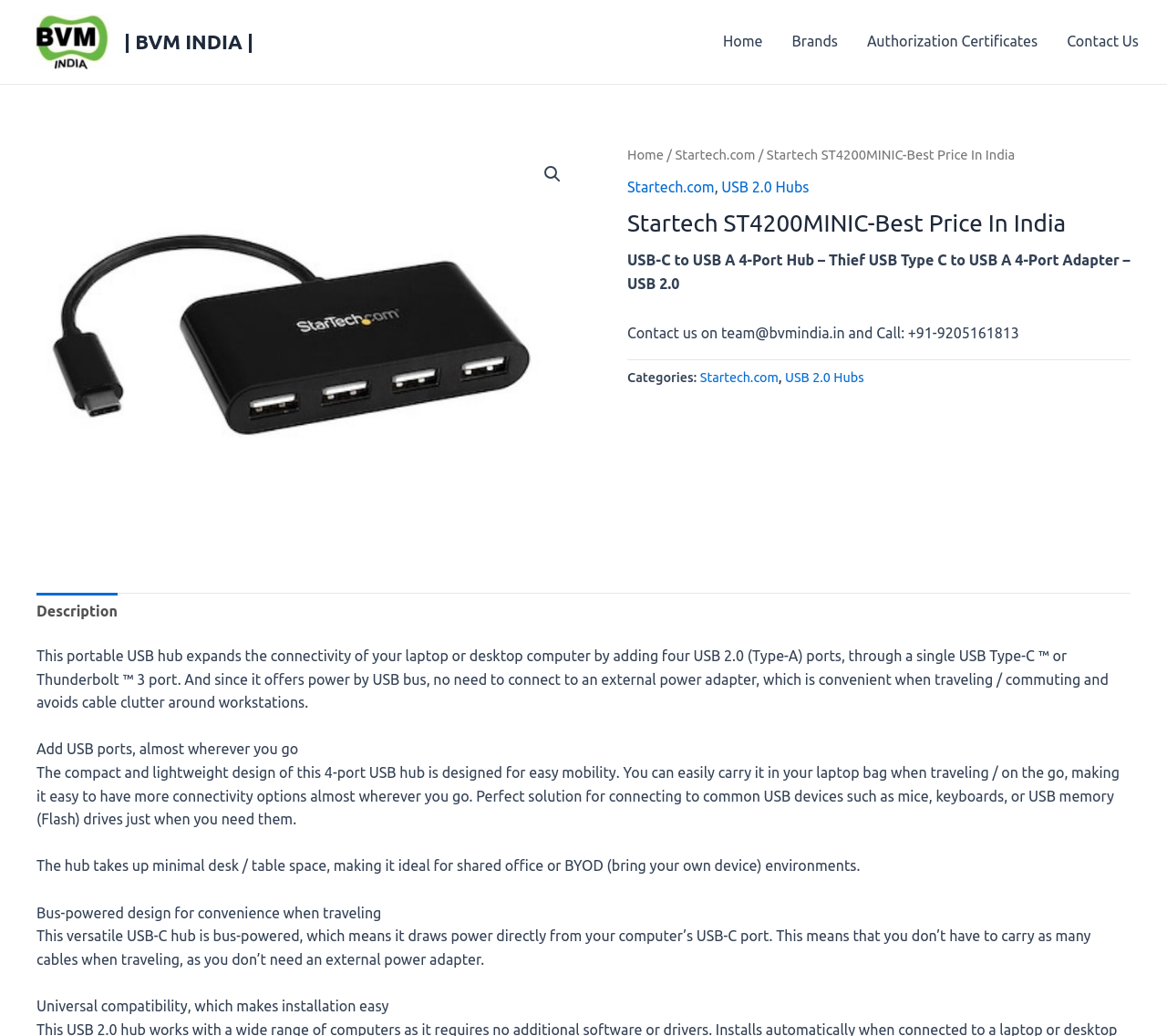What is the benefit of the product's bus-powered design?
Using the information from the image, provide a comprehensive answer to the question.

The product description mentions that the product is 'bus-powered, which means it draws power directly from your computer’s USB-C port.' This means that the product does not require an external power adapter, making it more convenient to use when traveling.